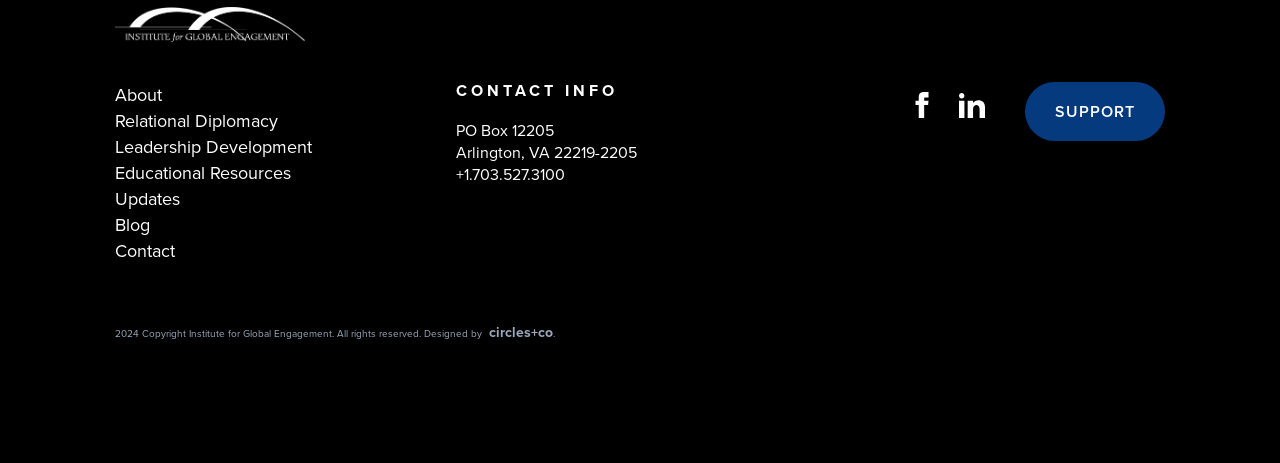Give a one-word or short phrase answer to this question: 
What are the contact details of the institute?

PO Box 12205, Arlington, VA 22219-2205, +1.703.527.3100